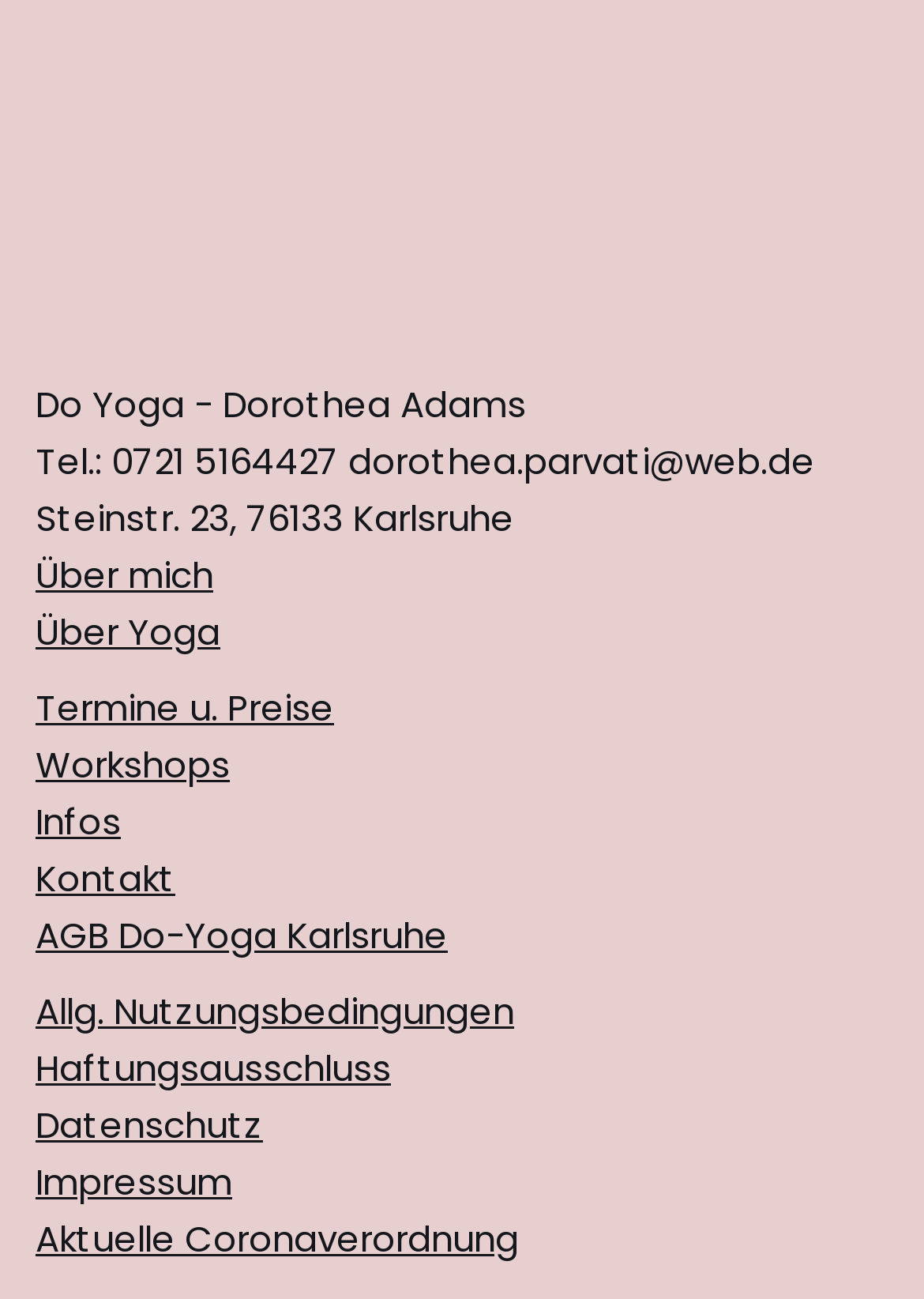Can you determine the bounding box coordinates of the area that needs to be clicked to fulfill the following instruction: "view the workshop details"?

[0.038, 0.57, 0.249, 0.608]